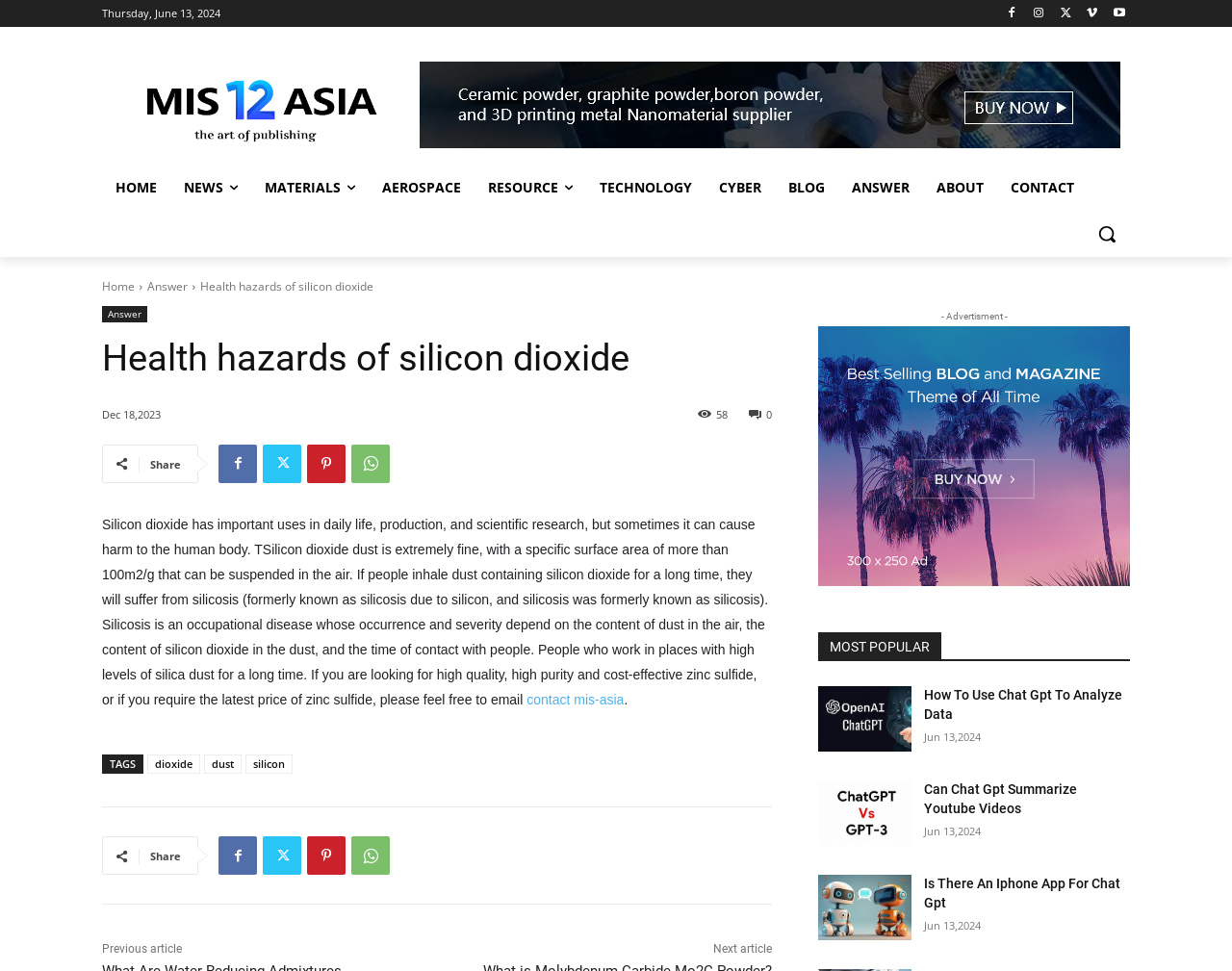Locate the bounding box of the UI element defined by this description: "contact mis-asia". The coordinates should be given as four float numbers between 0 and 1, formatted as [left, top, right, bottom].

[0.428, 0.713, 0.507, 0.729]